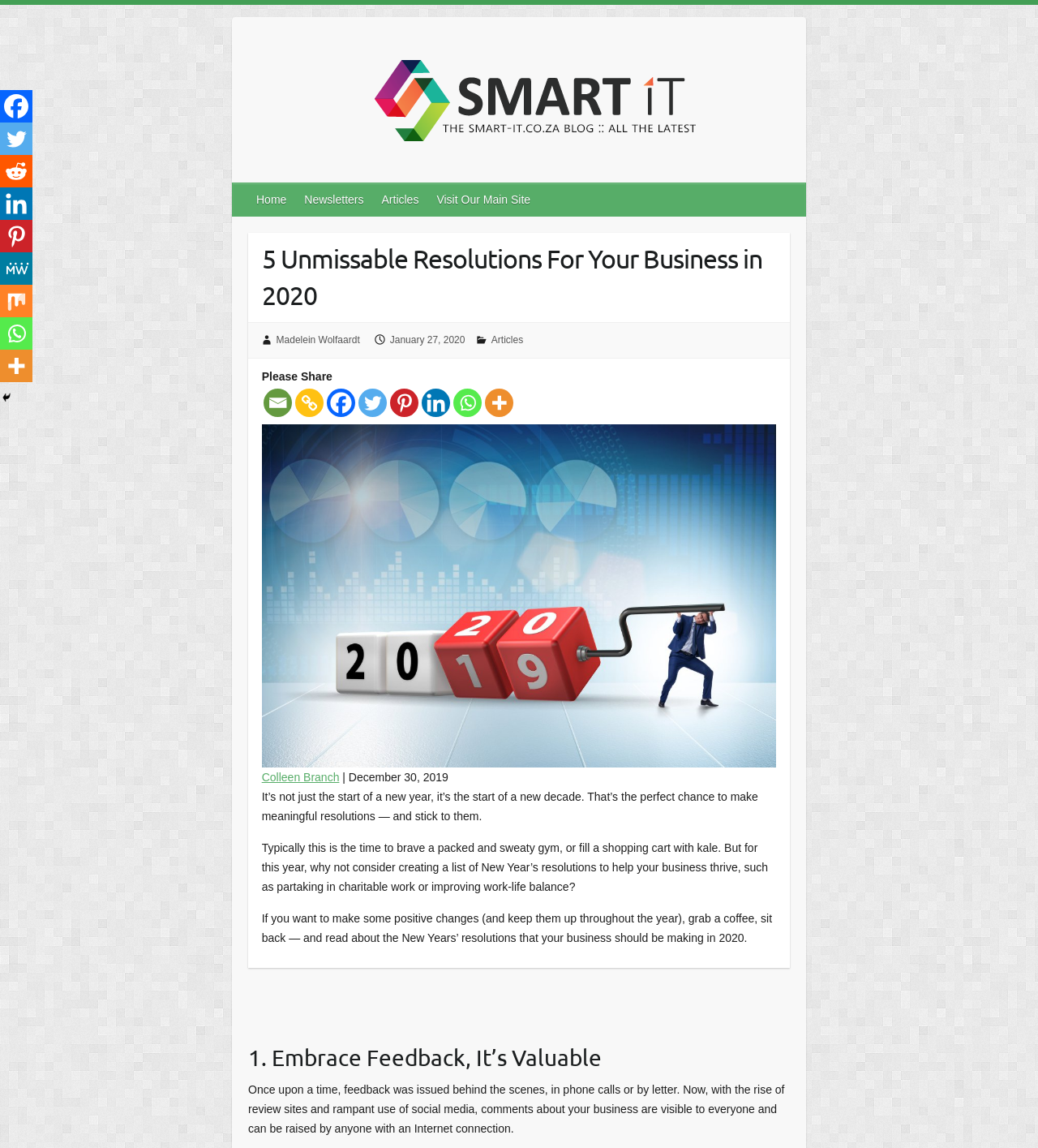Describe the webpage in detail, including text, images, and layout.

This webpage is about the Smart-it Blog, specifically an article titled "5 Unmissable Resolutions For Your Business in 2020". At the top, there is a header section with a logo image and a link to the blog's homepage. Below this, there are four navigation links: "Home", "Newsletters", "Articles", and "Visit Our Main Site".

The main article section begins with a heading that matches the title of the webpage. Below this, there is information about the author, Madelein Wolfaardt, and the publication date, January 27, 2020. There are also links to share the article on various social media platforms.

The article itself is divided into several sections, each with a heading and a block of text. The first section introduces the idea of making New Year's resolutions for one's business, rather than personal goals. The text explains that this is a good opportunity to make meaningful changes that can benefit the business throughout the year.

The second section, marked with a heading "1. Embrace Feedback, It’s Valuable", discusses the importance of feedback in business. The text explains how feedback has become more public and accessible with the rise of review sites and social media.

On the left side of the webpage, there is a column of social media links, including Facebook, Twitter, Reddit, and others. At the bottom of the page, there is a link to hide or show something, but the exact purpose is unclear.